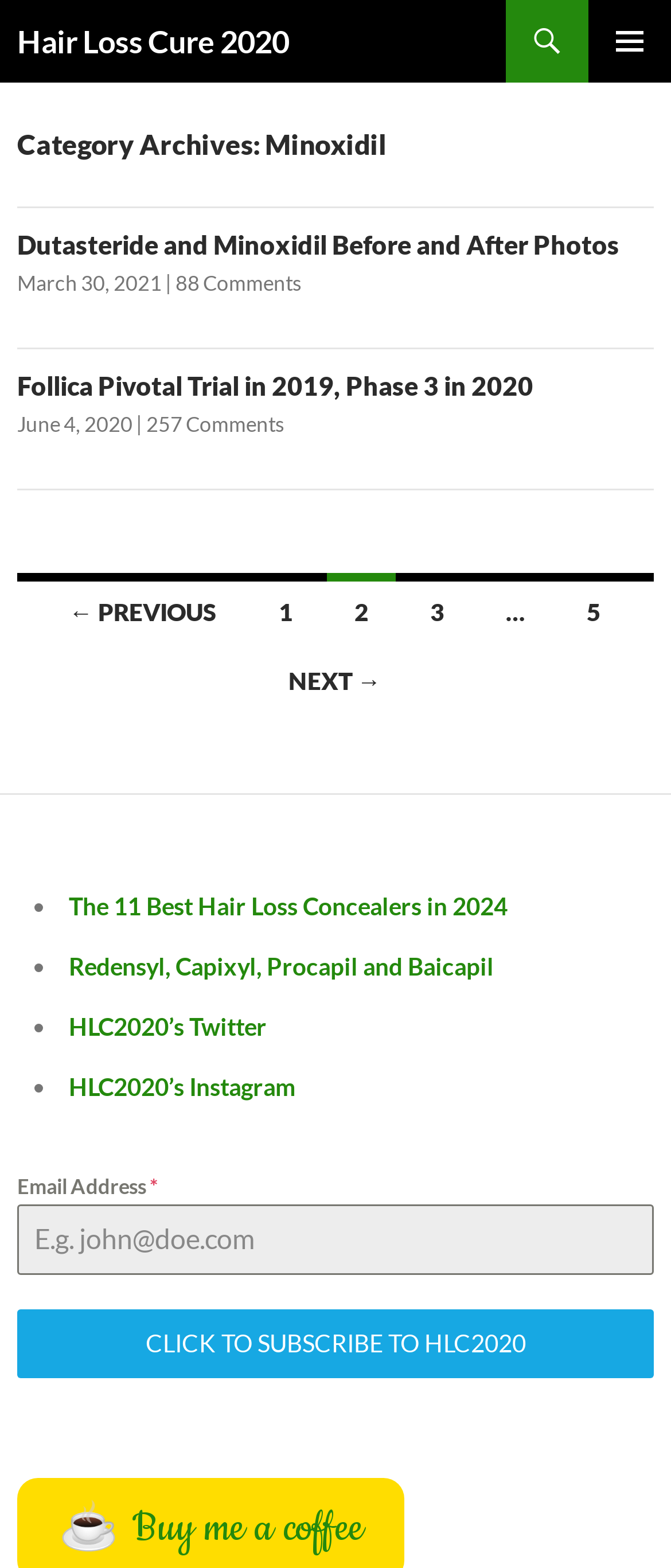Please identify the bounding box coordinates of the area I need to click to accomplish the following instruction: "Go to the next page".

[0.388, 0.409, 0.609, 0.453]